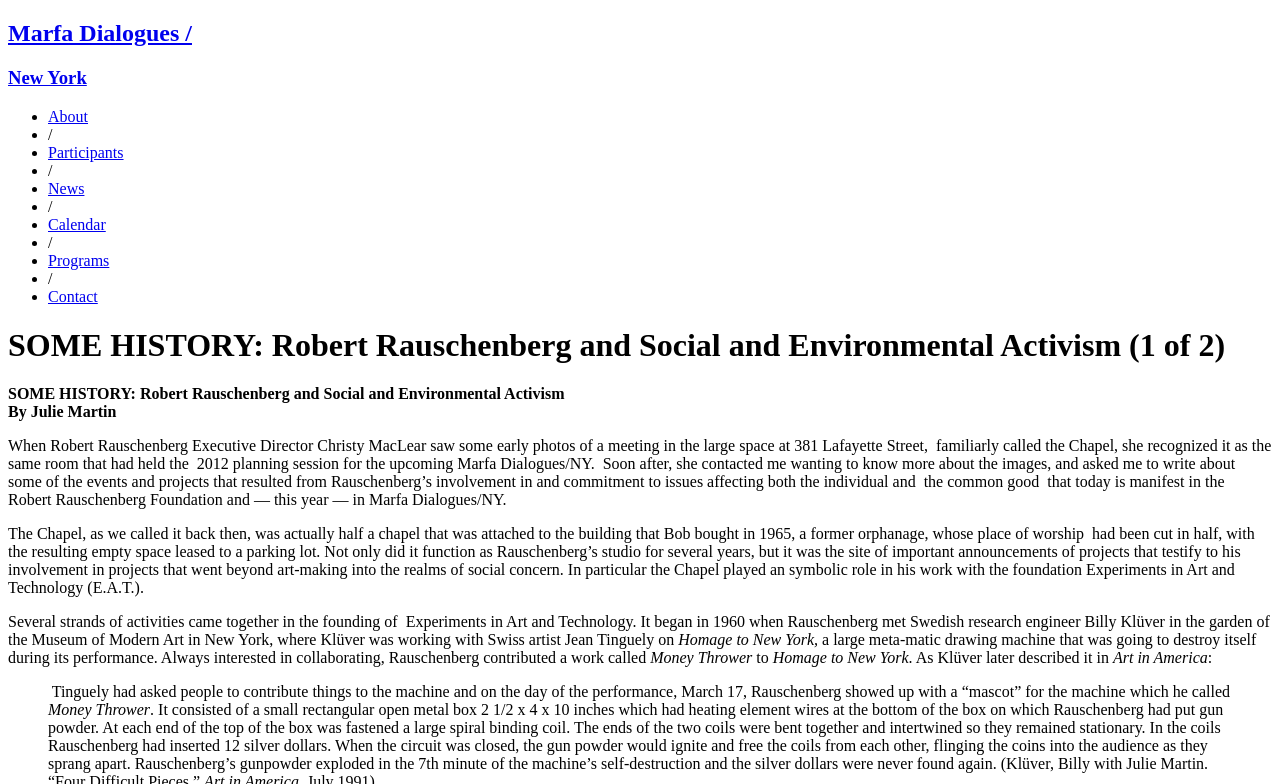Identify and provide the title of the webpage.

SOME HISTORY: Robert Rauschenberg and Social and Environmental Activism (1 of 2)